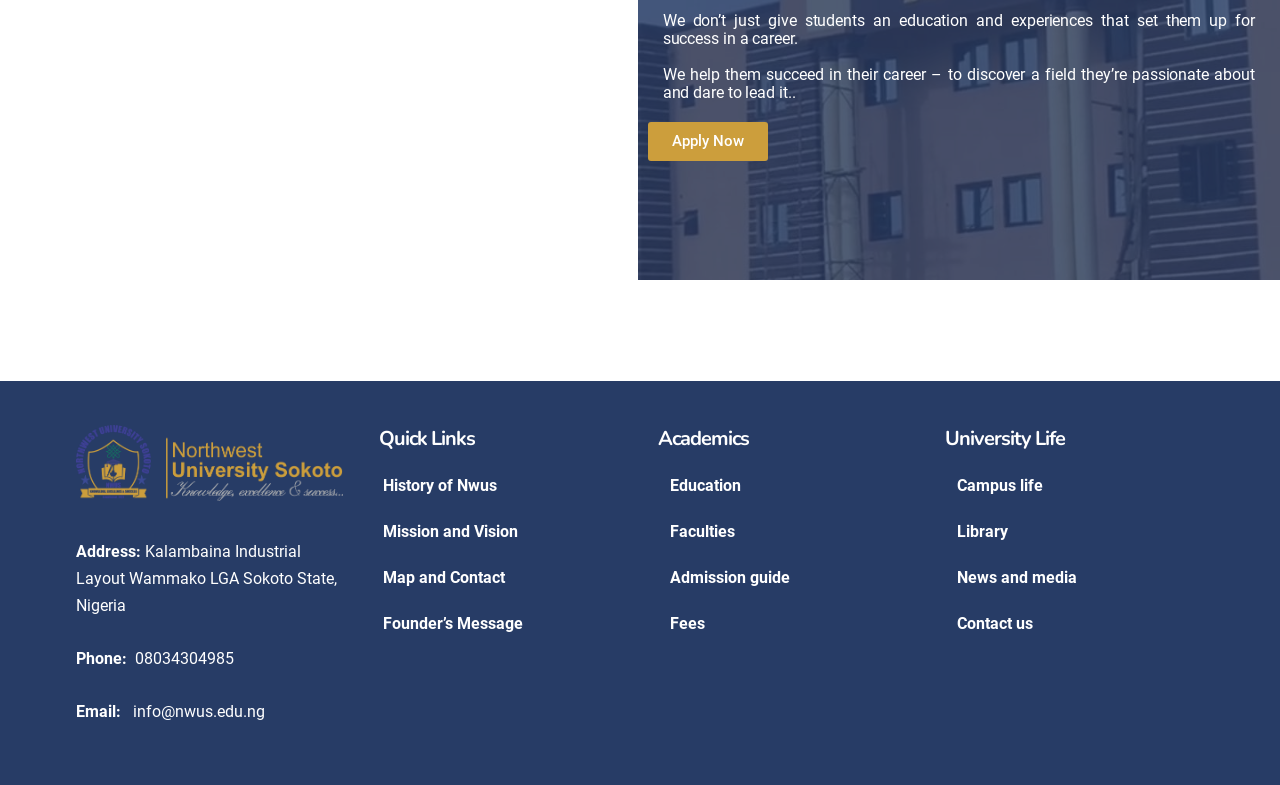Identify the bounding box coordinates for the element that needs to be clicked to fulfill this instruction: "Check Admission guide". Provide the coordinates in the format of four float numbers between 0 and 1: [left, top, right, bottom].

[0.508, 0.707, 0.716, 0.765]